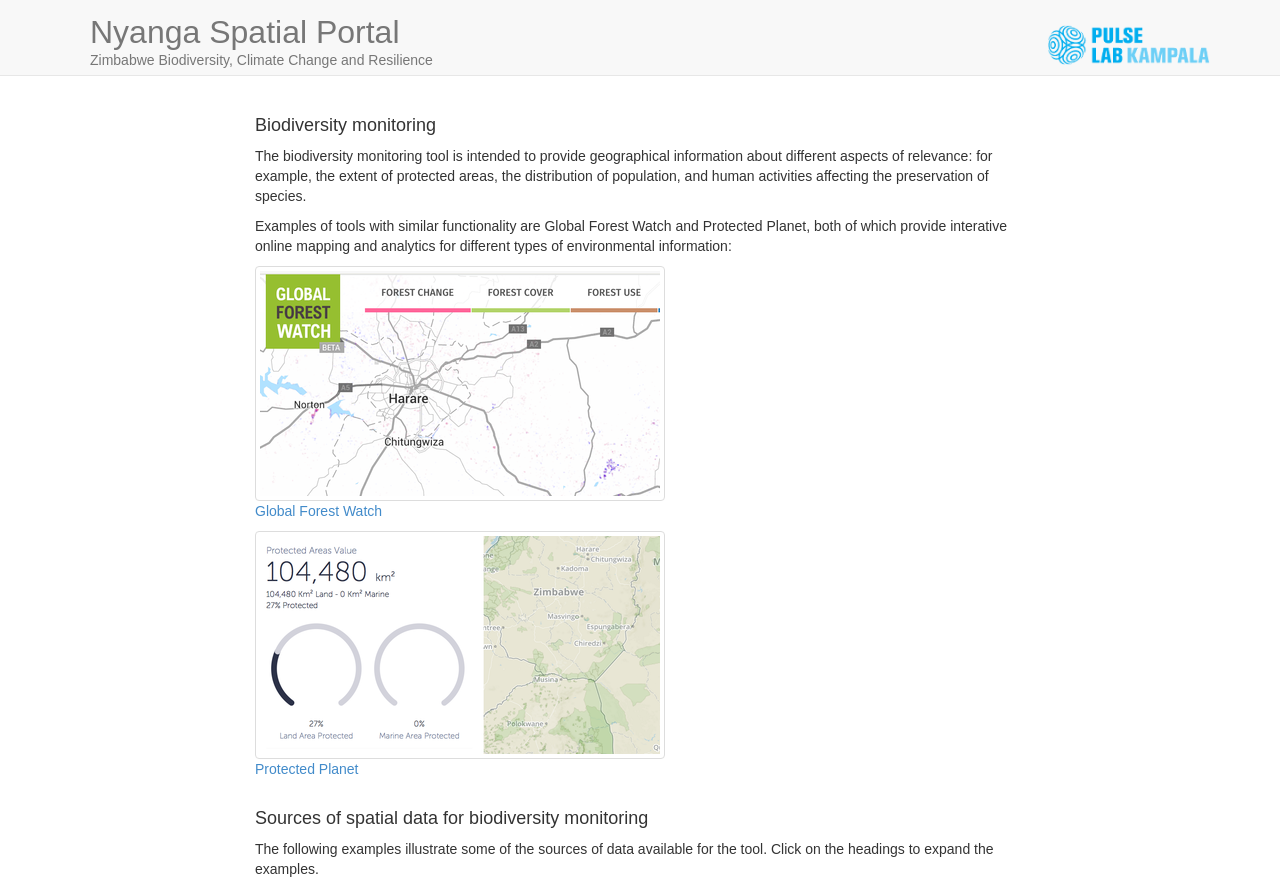Predict the bounding box for the UI component with the following description: "Global Forest Watch".

[0.199, 0.421, 0.52, 0.584]